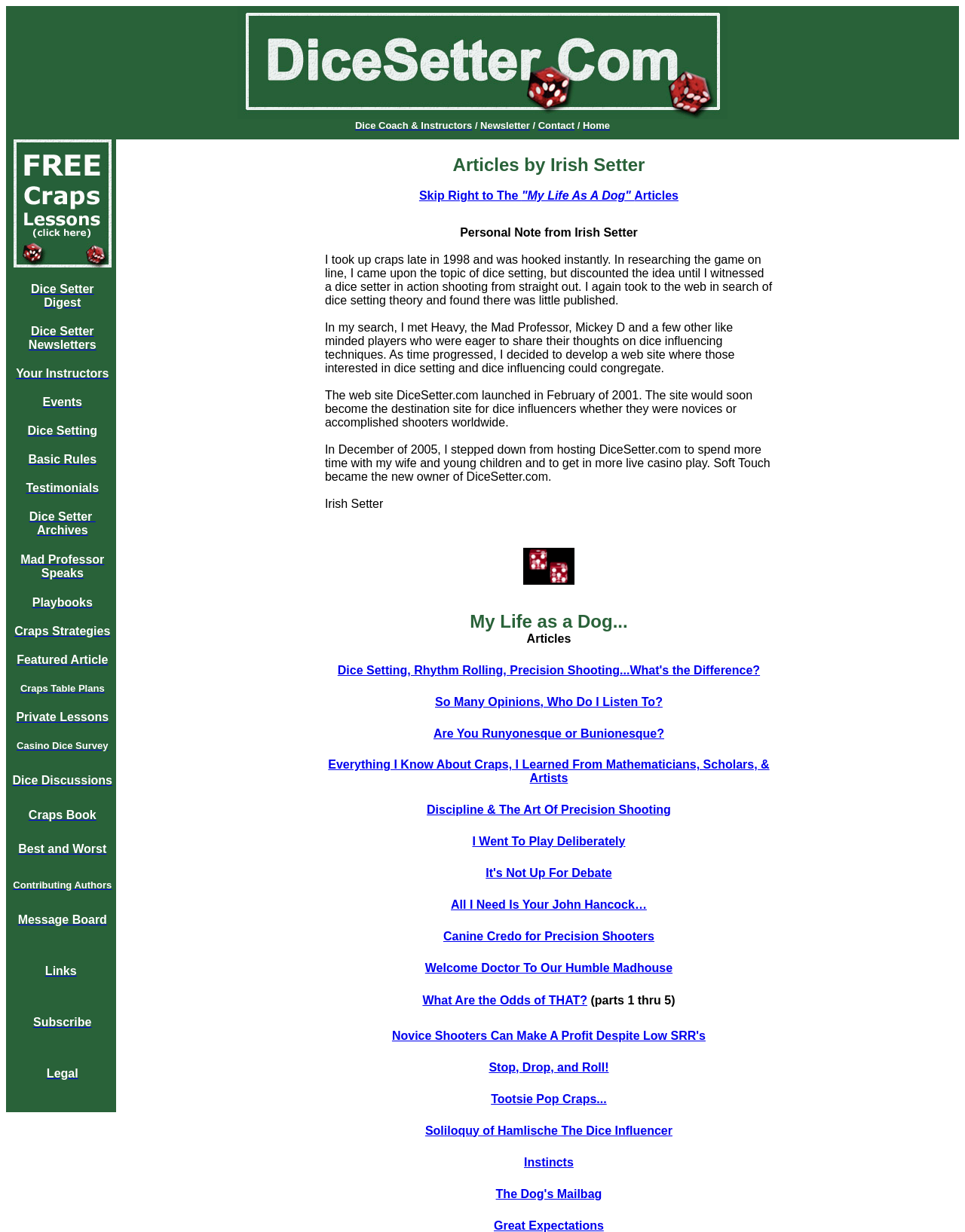What is the title of the first newsletter?
Give a thorough and detailed response to the question.

I looked at the table with the newsletters and found the first one, which is titled 'Dice Setter Digest'.